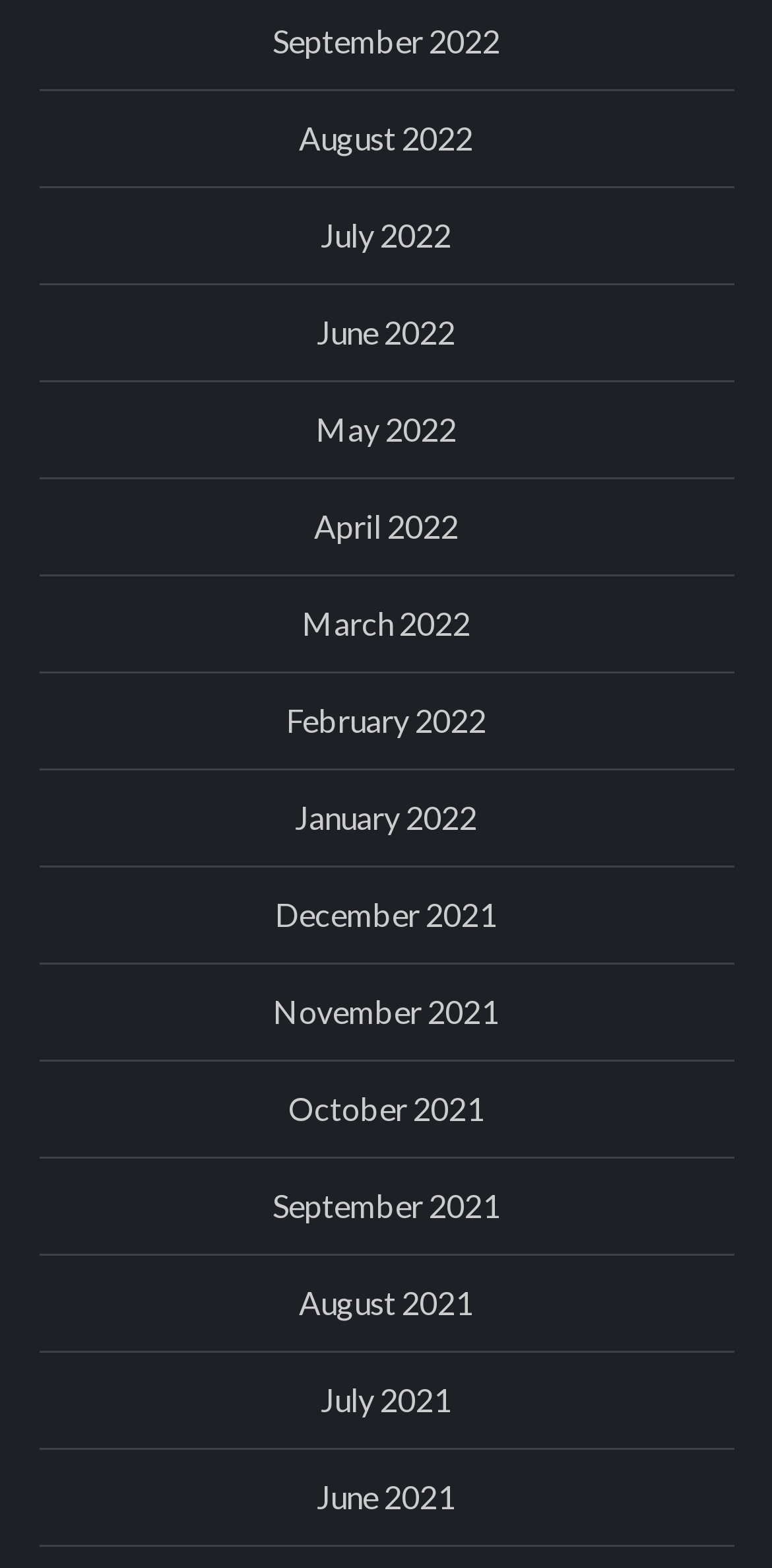Please identify the bounding box coordinates of where to click in order to follow the instruction: "view September 2022".

[0.353, 0.009, 0.647, 0.044]